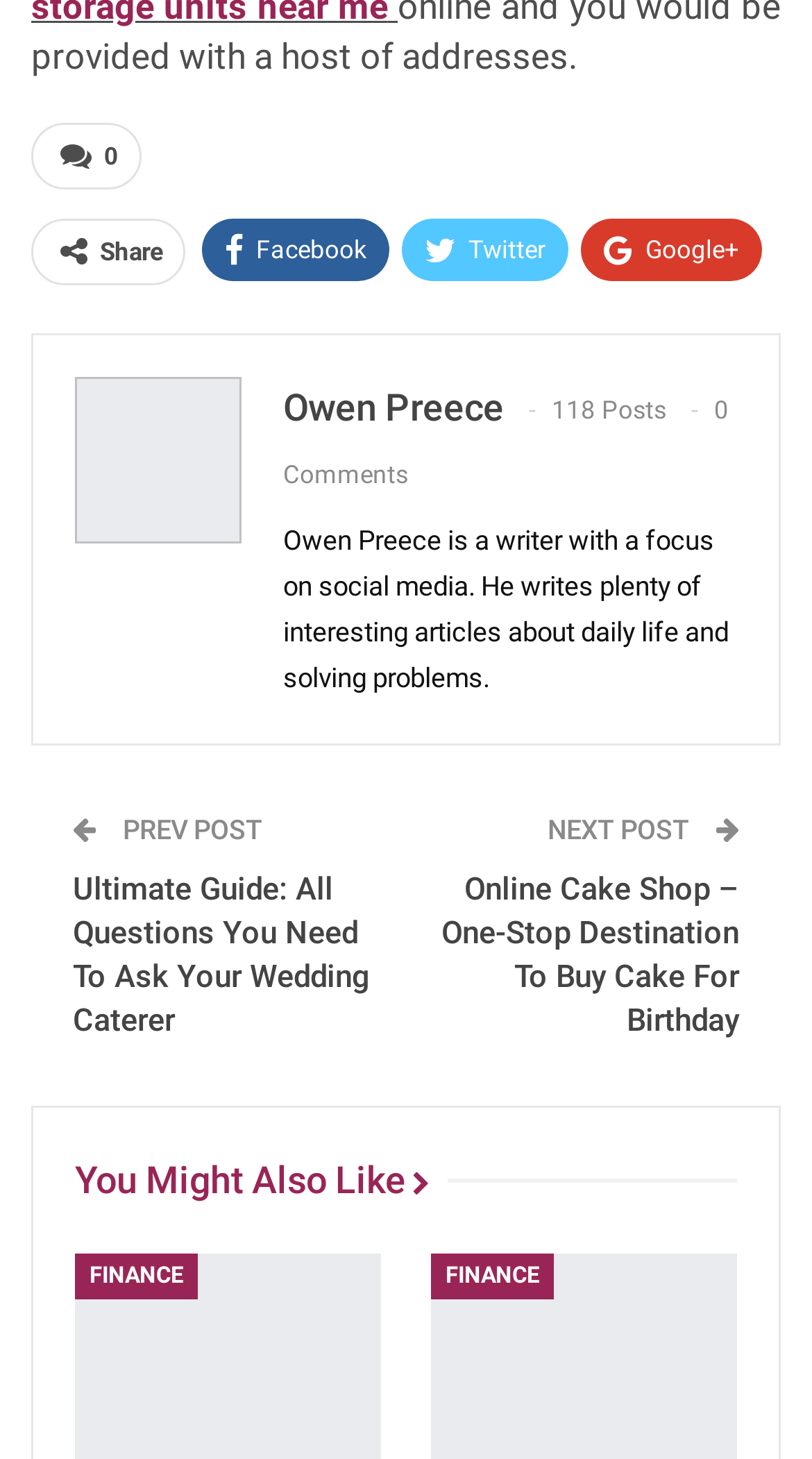Provide the bounding box coordinates of the section that needs to be clicked to accomplish the following instruction: "Explore more articles from the author."

[0.551, 0.787, 0.905, 0.83]